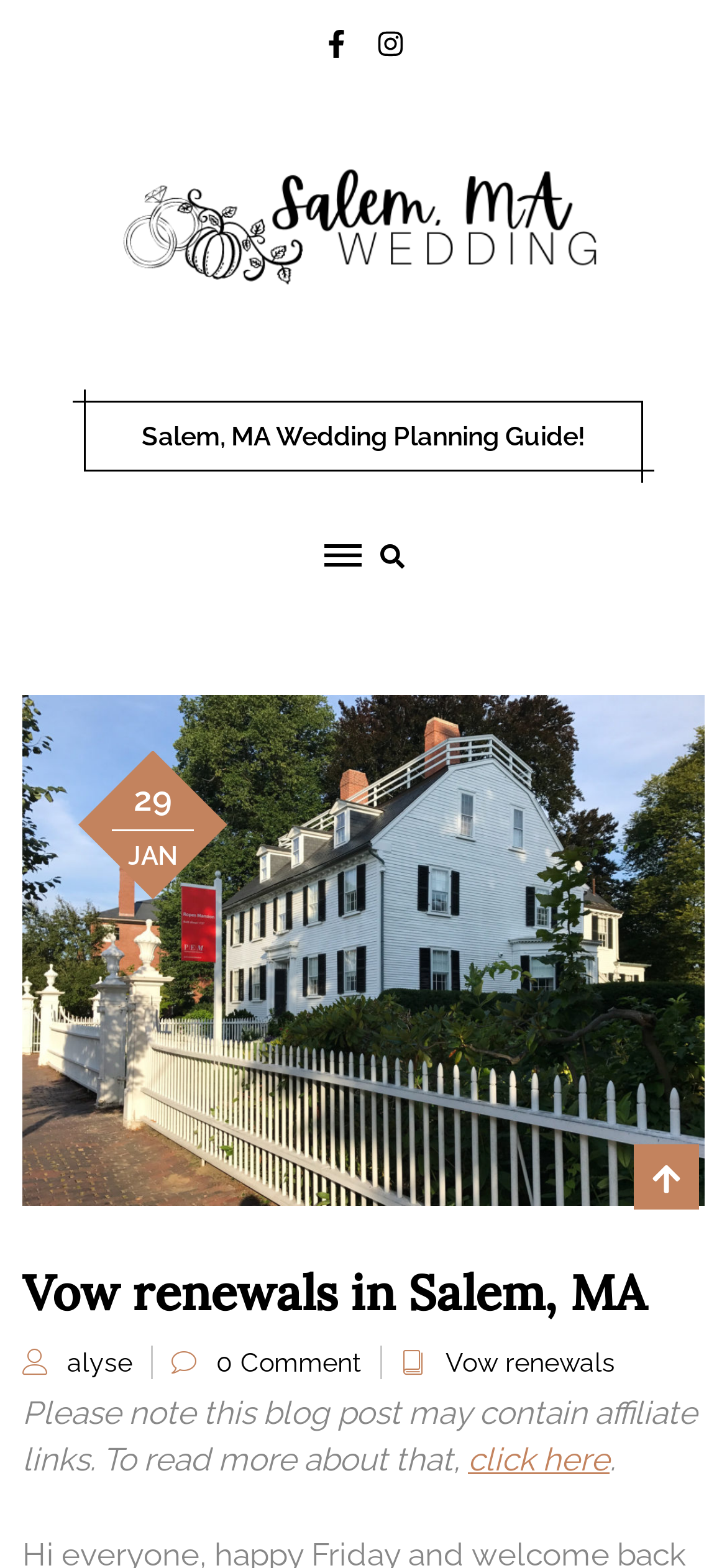Create an in-depth description of the webpage, covering main sections.

The webpage appears to be a blog post about vow renewals in Salem, MA. At the top, there is a heading that reads "Vow renewals in Salem, MA" with a link to the same title. Below the heading, there is a large image that takes up most of the width of the page, with the text "vow renewals in salem ma" written on it.

On the top-left side of the page, there are three links with accompanying images, which seem to be navigation links or advertisements. On the top-right side, there are two more links with images, which may be related to the blog post or the website.

The main content of the blog post starts below the large image, with a section that mentions the date "29 JAN" and the author's name "alyse". There is also a comment section with a link to leave a comment, which currently shows "0 Comment".

The blog post itself is not fully described in the accessibility tree, but it seems to contain some text and possibly more images or links. At the bottom of the page, there is a disclaimer about affiliate links, with a link to read more about it.

On the bottom-right side of the page, there is another link with an image, which may be a call-to-action or a related link. Overall, the webpage has a simple layout with a focus on the main blog post content.